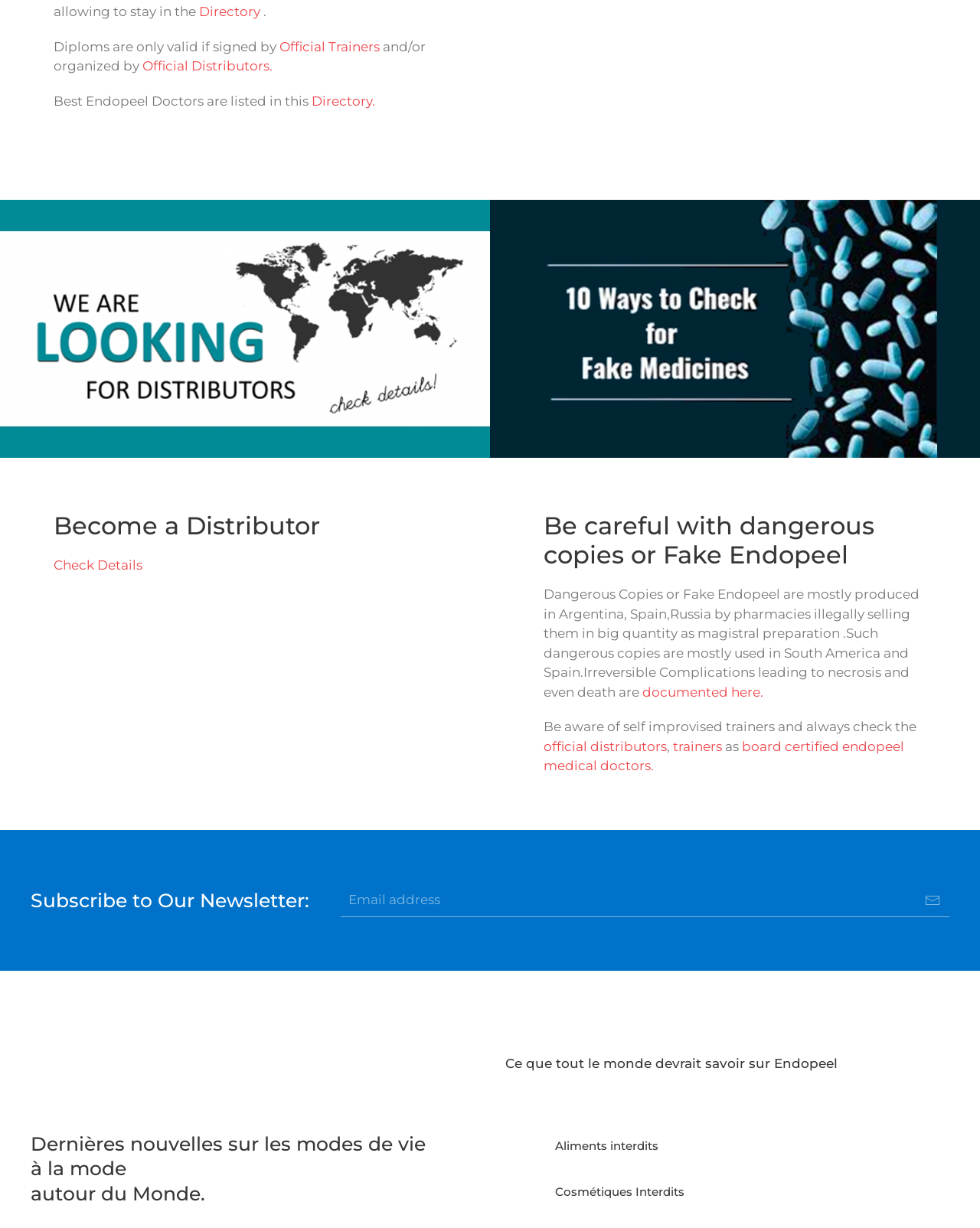Show me the bounding box coordinates of the clickable region to achieve the task as per the instruction: "Click on the 'documented here' link".

[0.655, 0.557, 0.779, 0.57]